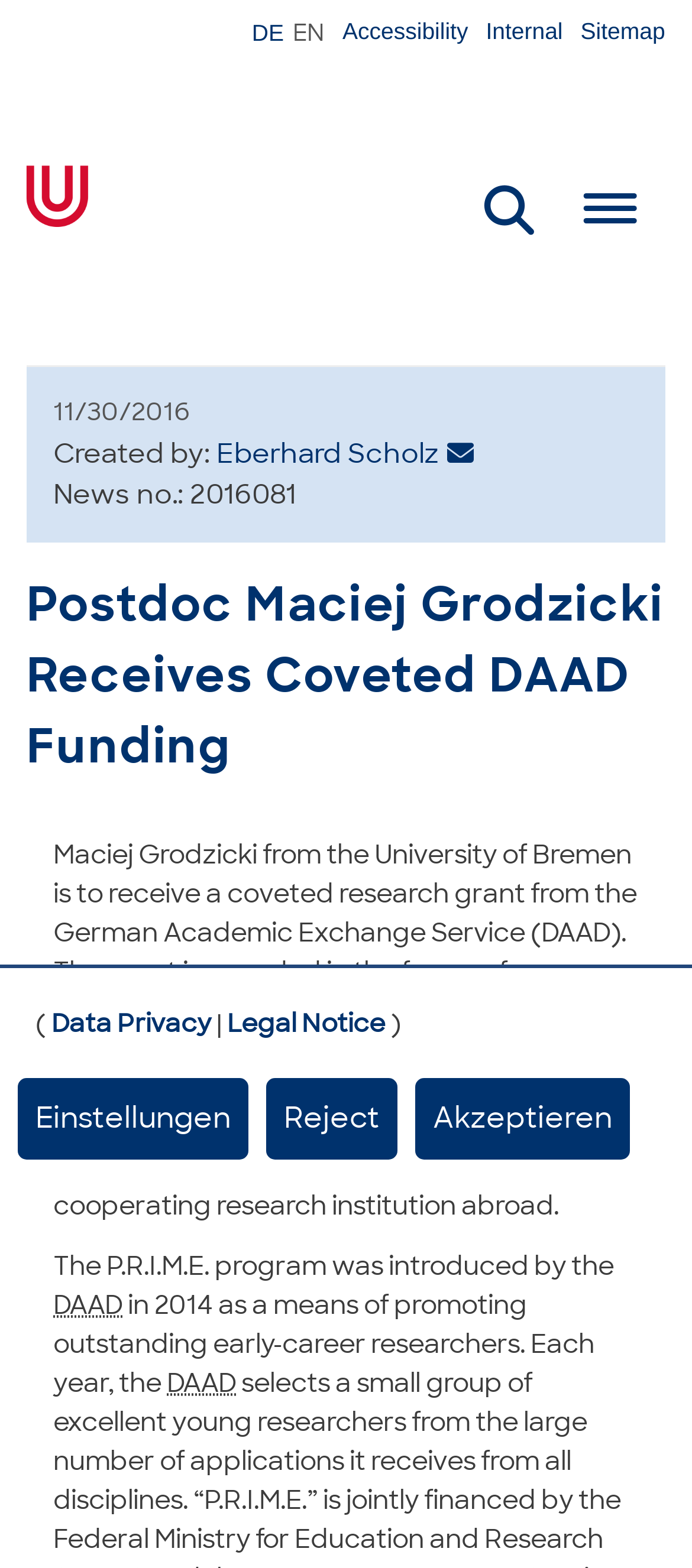Determine the bounding box coordinates of the element's region needed to click to follow the instruction: "Read more about data privacy". Provide these coordinates as four float numbers between 0 and 1, formatted as [left, top, right, bottom].

[0.074, 0.642, 0.305, 0.663]